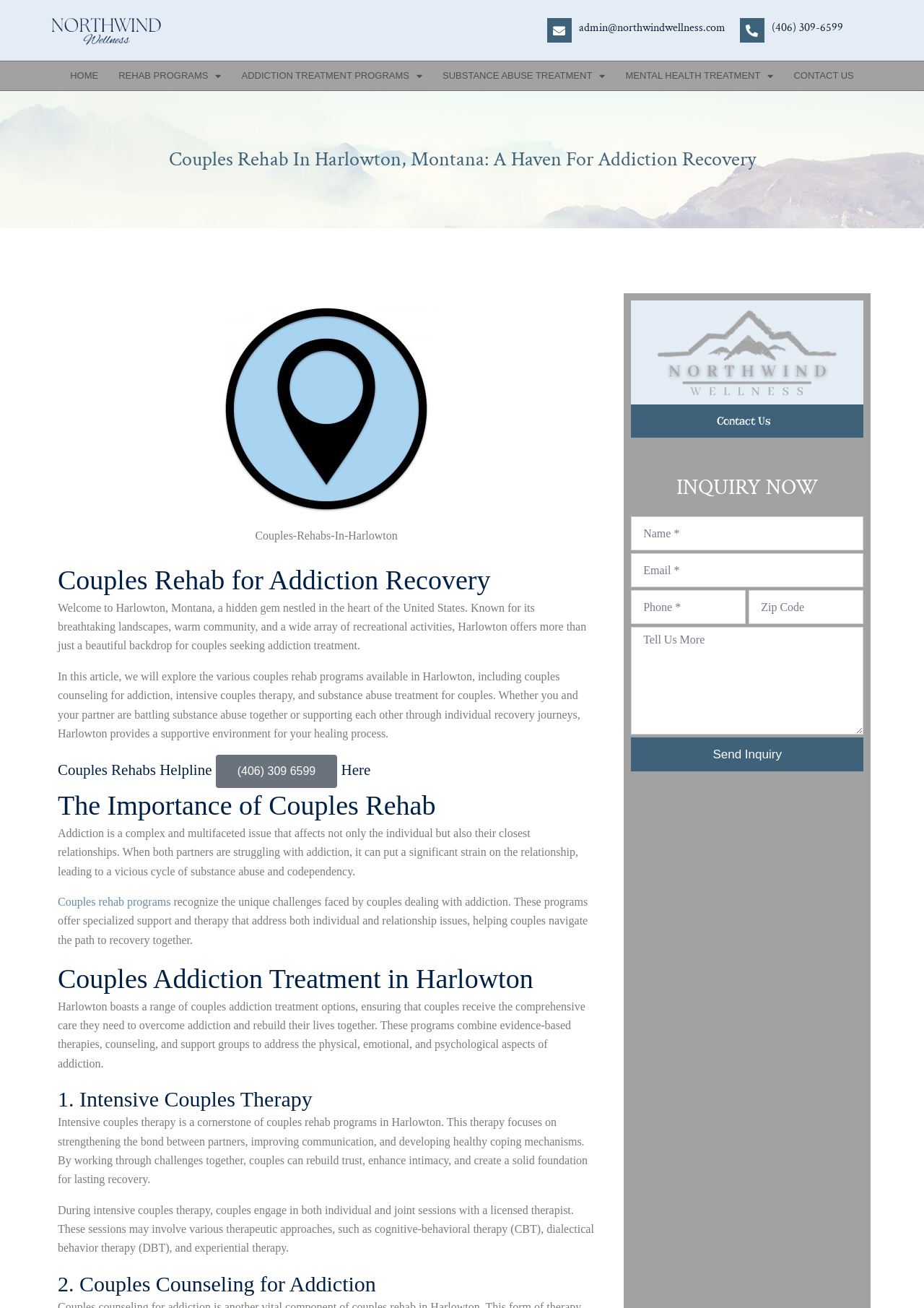Find the bounding box coordinates of the area to click in order to follow the instruction: "Contact us through the form".

[0.683, 0.395, 0.935, 0.421]